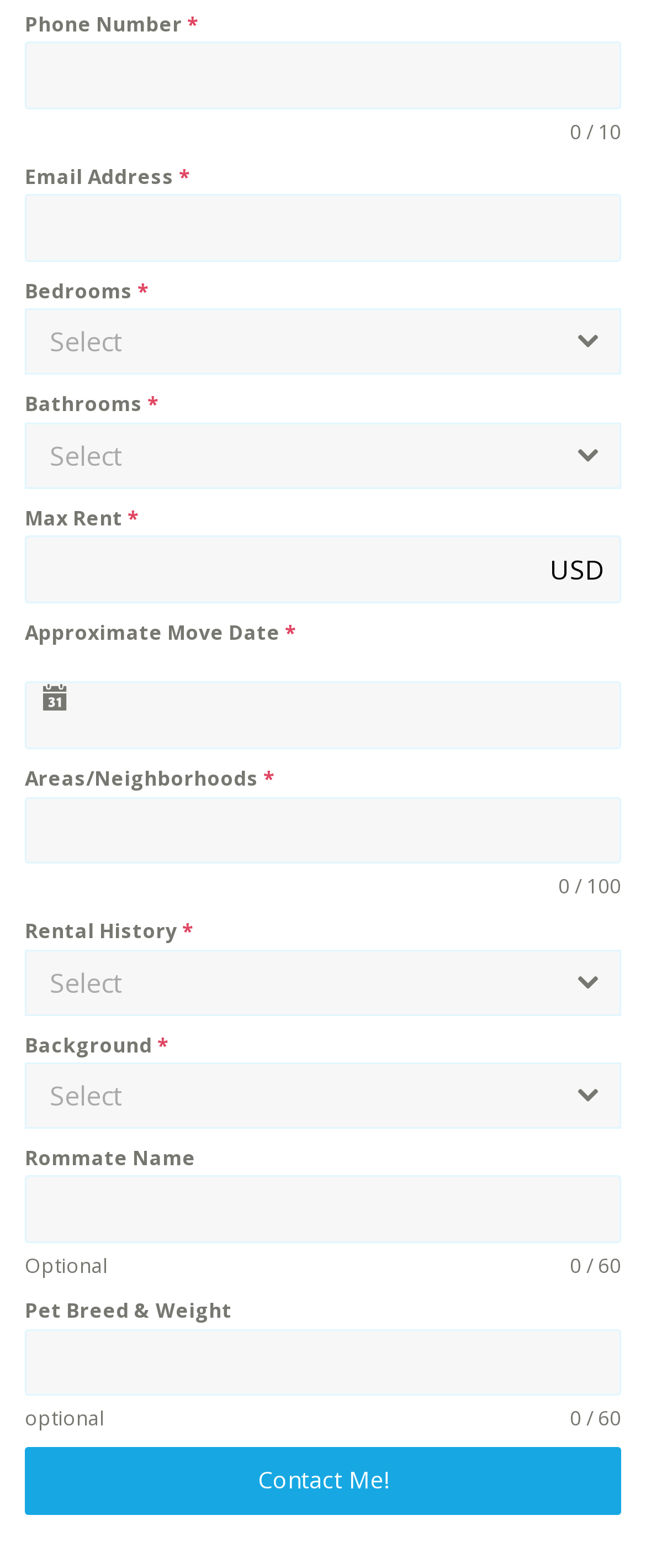Is the 'Rommate Name' field required?
Please provide a comprehensive answer based on the details in the screenshot.

The 'Rommate Name' field has a corresponding textbox, but it is not marked as required, and there is no '*' symbol indicating that it is mandatory.